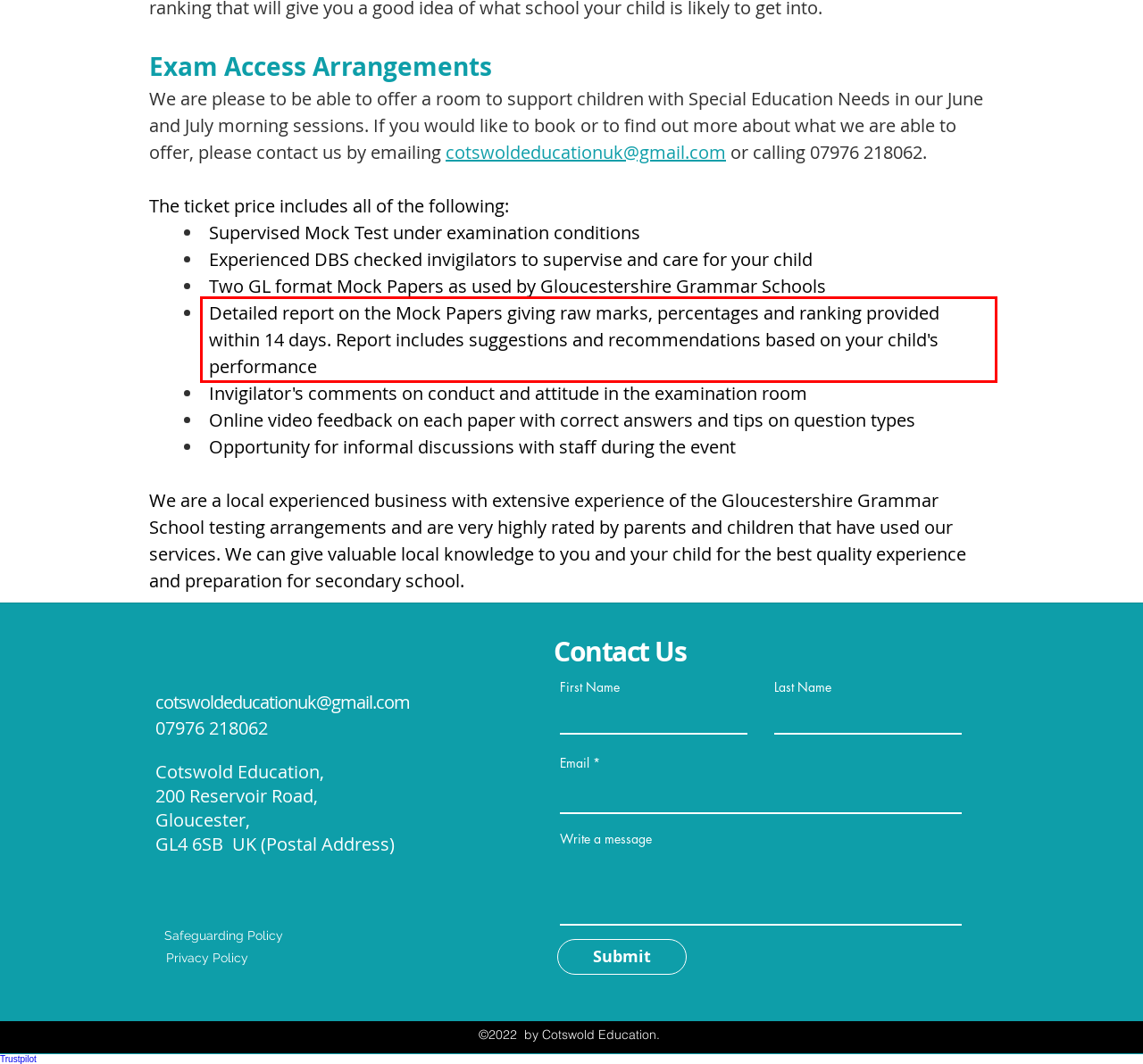You are given a screenshot of a webpage with a UI element highlighted by a red bounding box. Please perform OCR on the text content within this red bounding box.

Detailed report on the Mock Papers giving raw marks, percentages and ranking provided within 14 days. Report includes suggestions and recommendations based on your child's performance